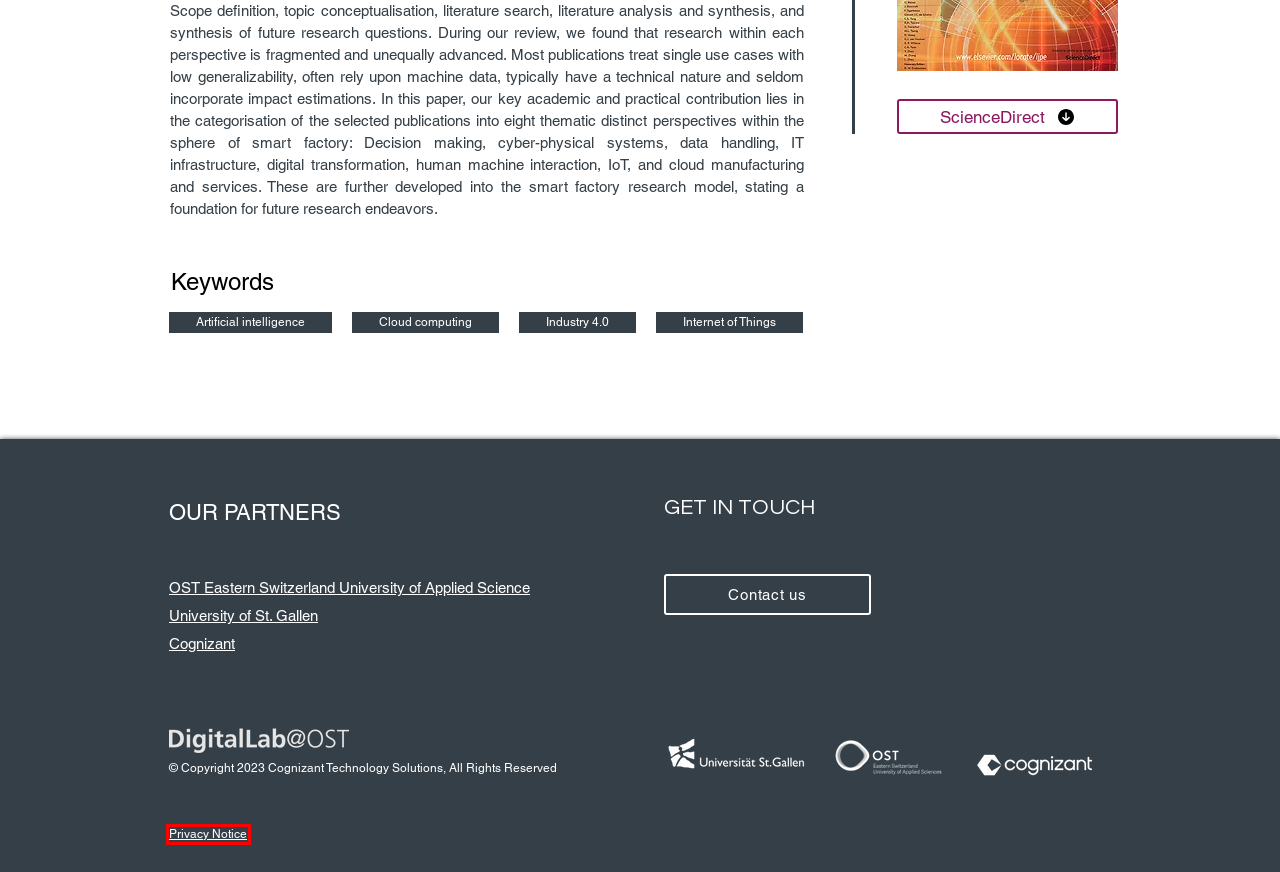You are given a screenshot of a webpage with a red rectangle bounding box. Choose the best webpage description that matches the new webpage after clicking the element in the bounding box. Here are the candidates:
A. OST – Ostschweizer Fachhochschule | OST
B. Contact | DigitalLab@OST
C. Home | DigitalLab@OST
D. Events | DigitalLab@OST
E. Publications  | DigitalLab@OST
F. Team | DigitalLab@OST
G. Datenschutz | OST
H. University of St.Gallen | unisg.ch

G